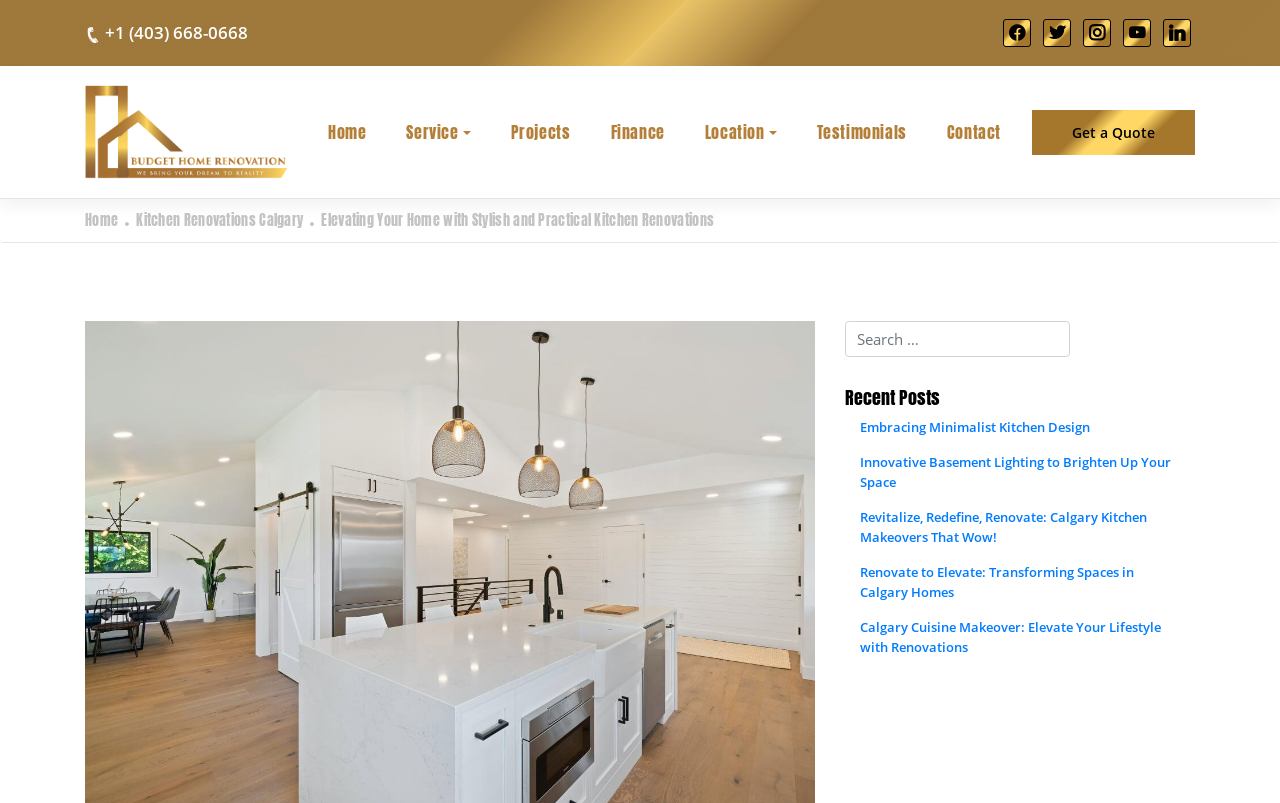Can you find the bounding box coordinates for the element to click on to achieve the instruction: "Call the company"?

[0.082, 0.026, 0.194, 0.055]